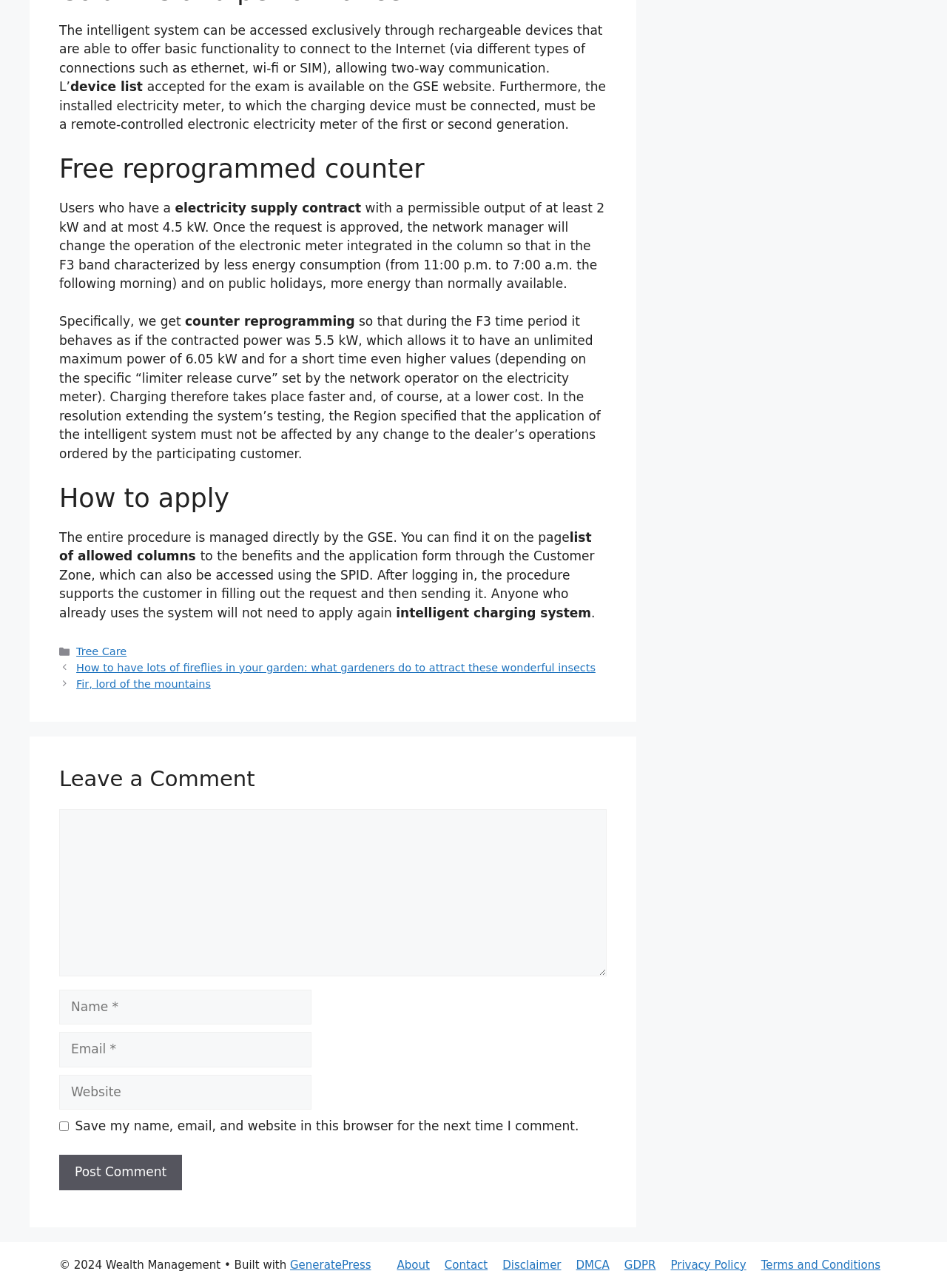Predict the bounding box coordinates of the area that should be clicked to accomplish the following instruction: "Enter your name". The bounding box coordinates should consist of four float numbers between 0 and 1, i.e., [left, top, right, bottom].

None